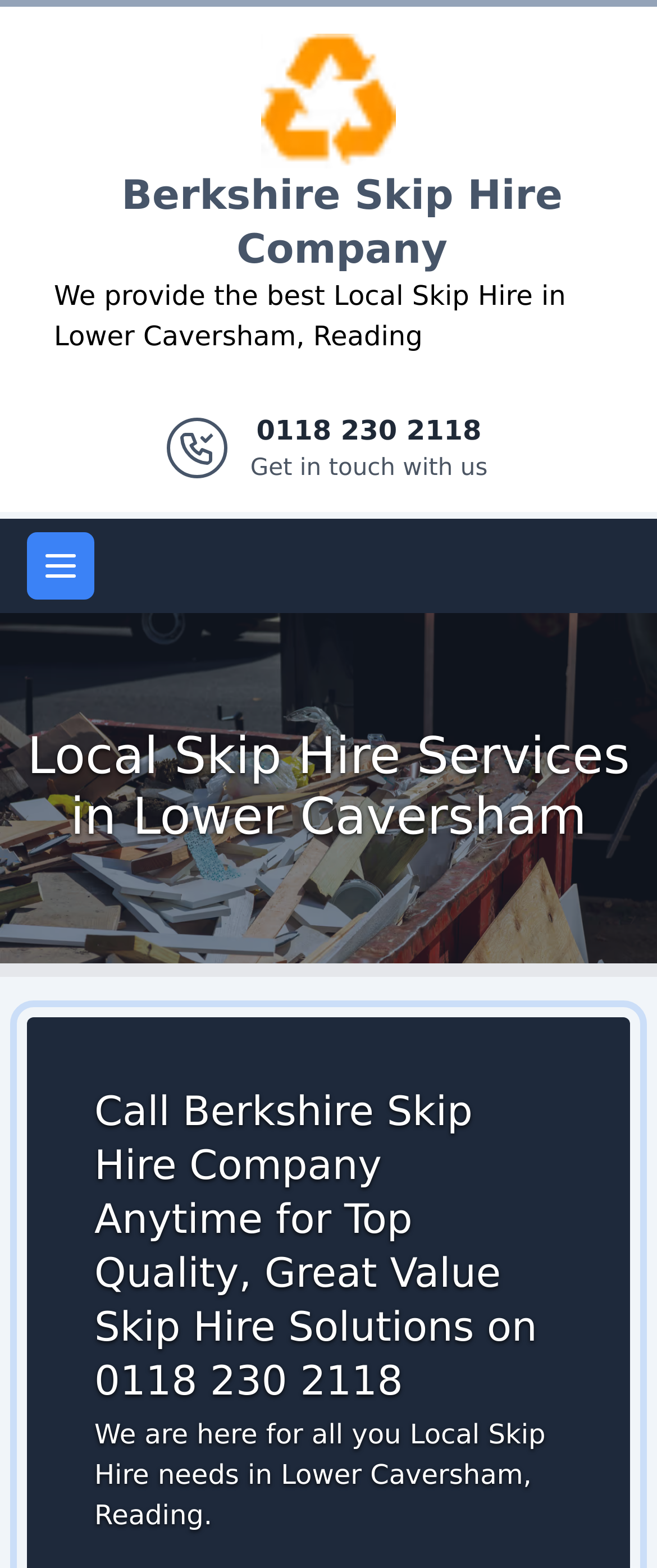Please give a succinct answer using a single word or phrase:
What is the location served by the company?

Lower Caversham, Reading